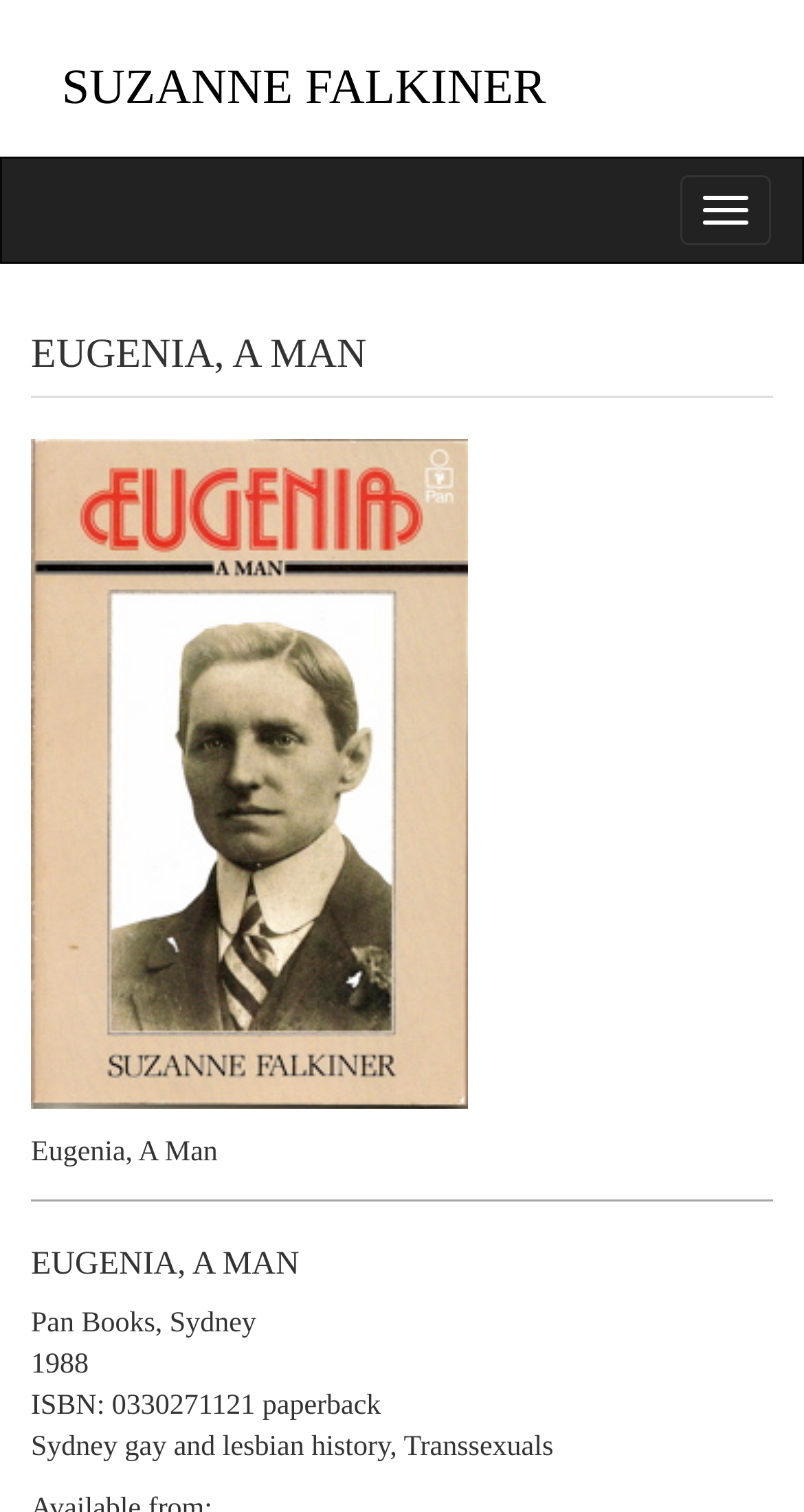Please examine the image and answer the question with a detailed explanation:
What is the title of the book?

The title of the book is 'Eugenia, A Man', which is mentioned in multiple headings and static text elements on the webpage.